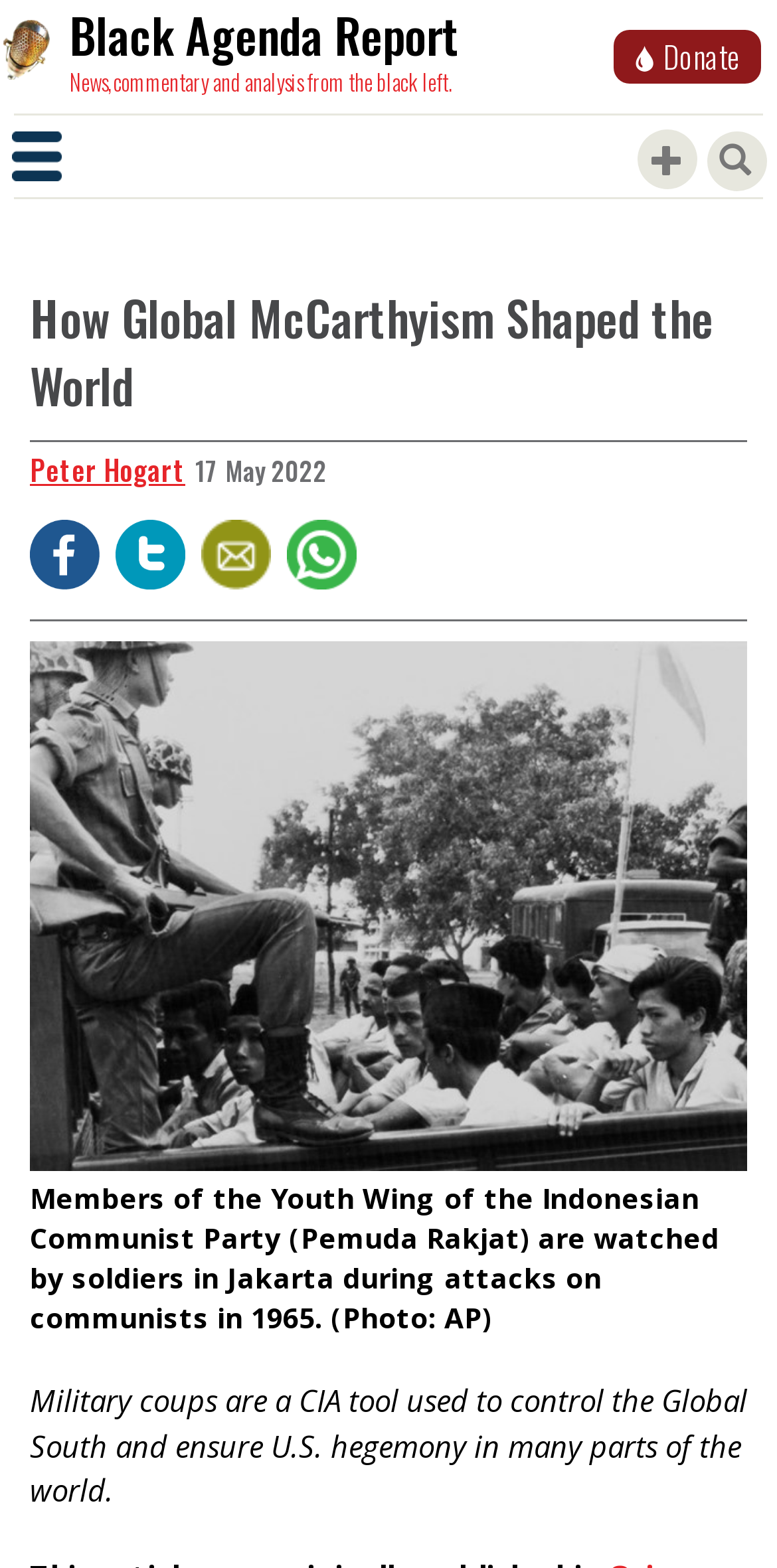What is the name of the news organization?
Look at the image and answer the question with a single word or phrase.

Black Agenda Report